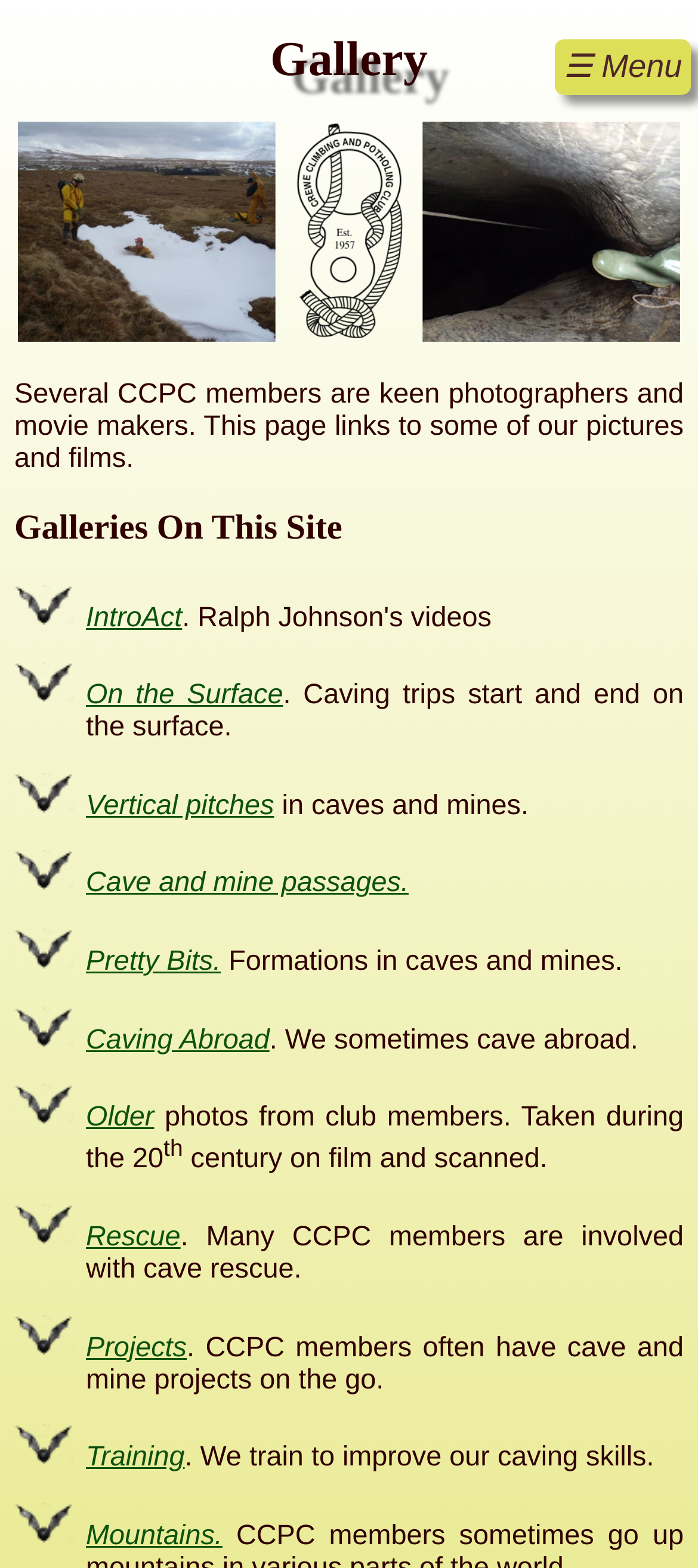What is the purpose of this webpage?
Please provide a comprehensive answer based on the details in the screenshot.

The heading 'Gallery' is prominent on the webpage, and the static text 'Several CCPC members are keen photographers and movie makers. This page links to some of our pictures and films.' suggests that the purpose of this webpage is to showcase the club's gallery.